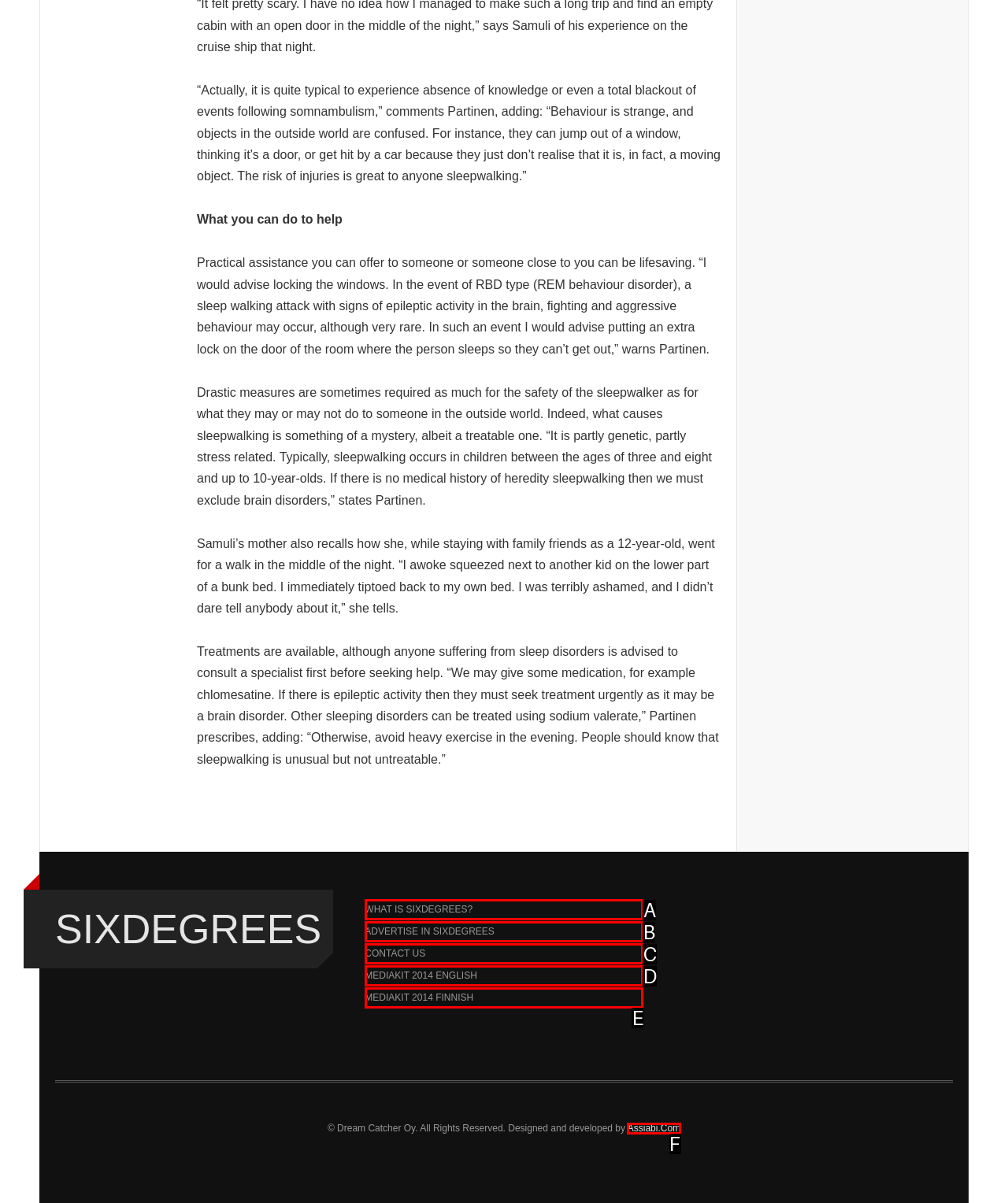Choose the option that matches the following description: MediaKit 2014 English
Reply with the letter of the selected option directly.

D